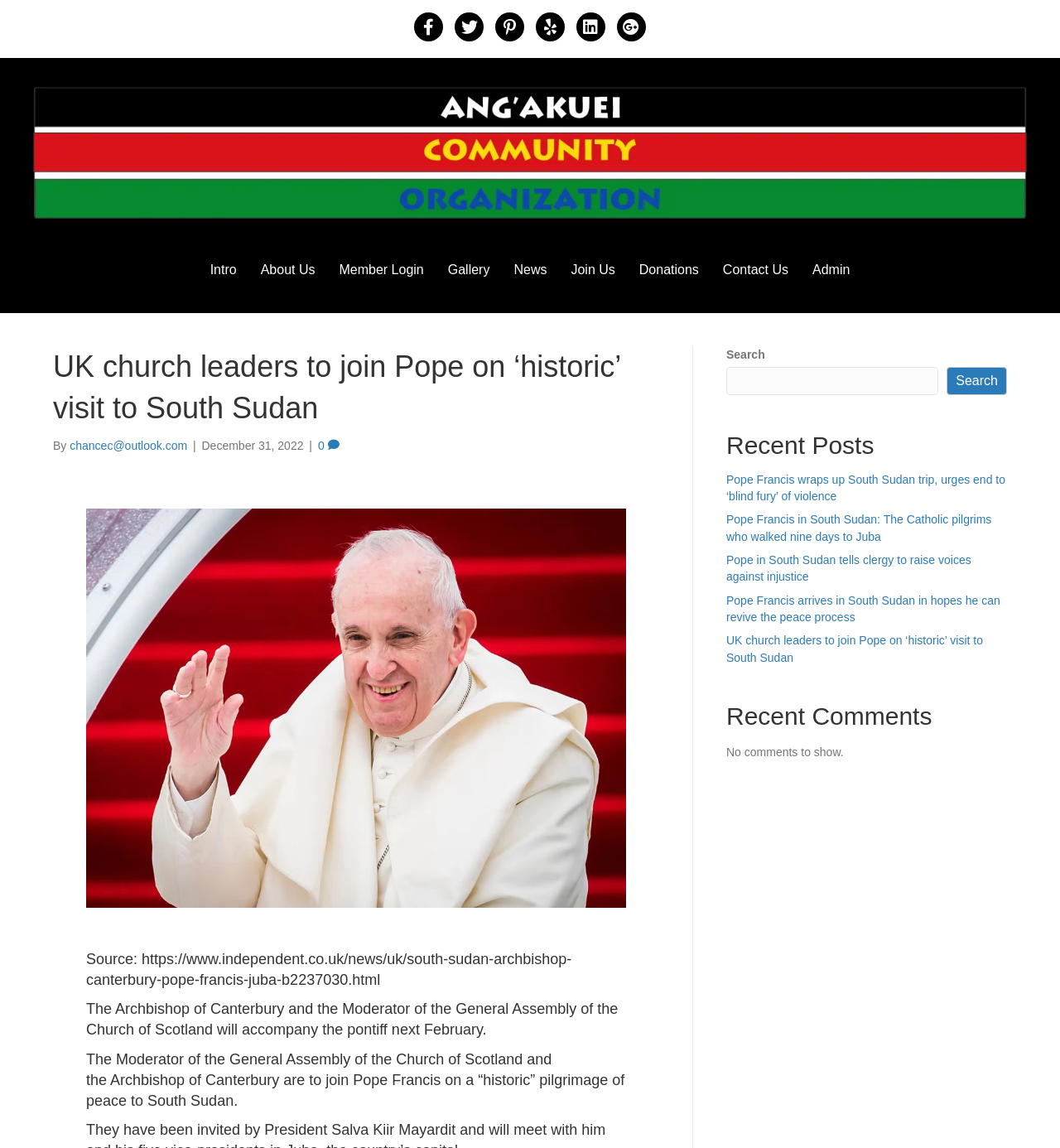Generate a comprehensive description of the webpage content.

The webpage is about the Ang'akuei Community Organization, with a focus on UK church leaders joining the Pope on a historic visit to South Sudan. At the top of the page, there is a banner image and a navigation menu with links to various sections of the website, including "Intro", "About Us", "Gallery", "News", "Join Us", "Donations", "Contact Us", and "Admin".

Below the navigation menu, there is a header section with a heading that reads "UK church leaders to join Pope on ‘historic’ visit to South Sudan". This is followed by a byline with the author's name and email address, as well as the date of publication, December 31, 2022.

To the right of the header section, there is an image related to the article. Below the image, there are three headings that summarize the article, stating that the Archbishop of Canterbury and the Moderator of the General Assembly of the Church of Scotland will accompany the Pope on a pilgrimage of peace to South Sudan.

Further down the page, there are three columns of content. The left column contains a search bar with a search button. The middle column is divided into two sections: "Recent Posts" and "Recent Comments". The "Recent Posts" section lists five news articles related to the Pope's visit to South Sudan, with links to each article. The "Recent Comments" section indicates that there are no comments to show.

Overall, the webpage appears to be a news article or blog post about the Pope's visit to South Sudan, with related news articles and a search function.